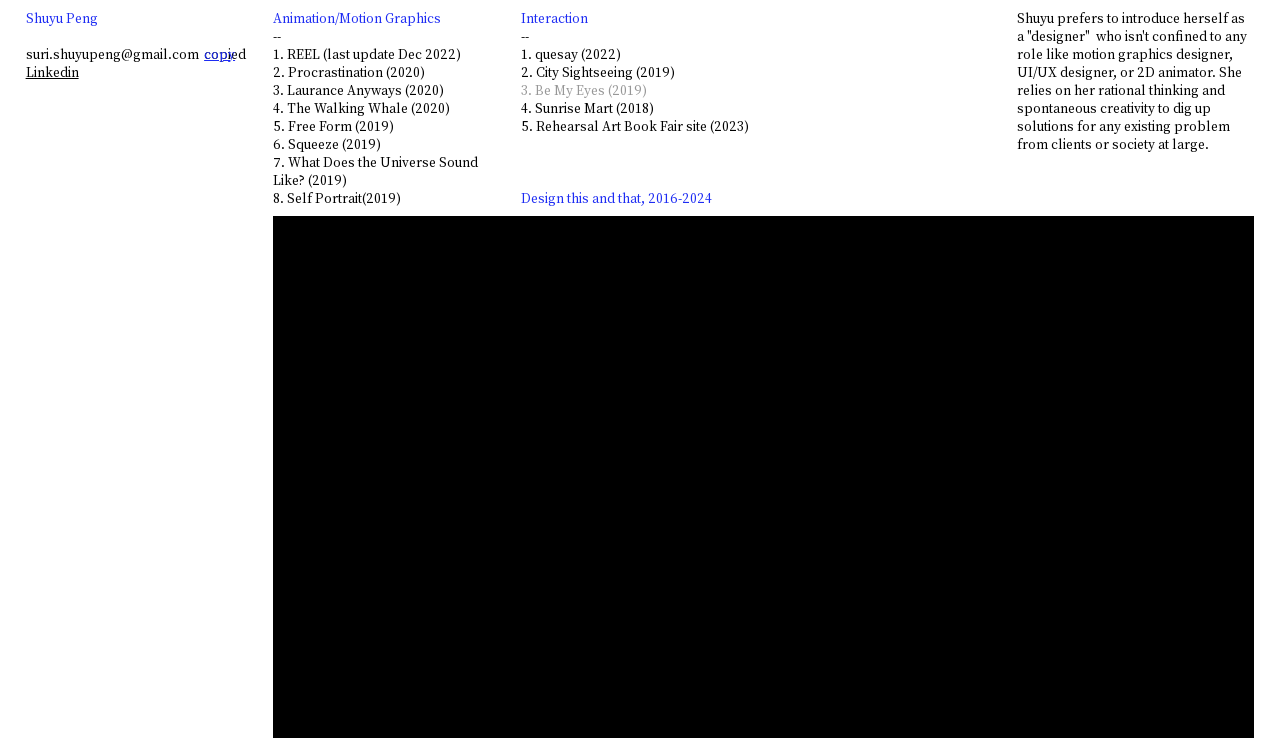Please identify the bounding box coordinates of the element on the webpage that should be clicked to follow this instruction: "Click on 1. quesay (2022)". The bounding box coordinates should be given as four float numbers between 0 and 1, formatted as [left, top, right, bottom].

[0.407, 0.061, 0.485, 0.085]